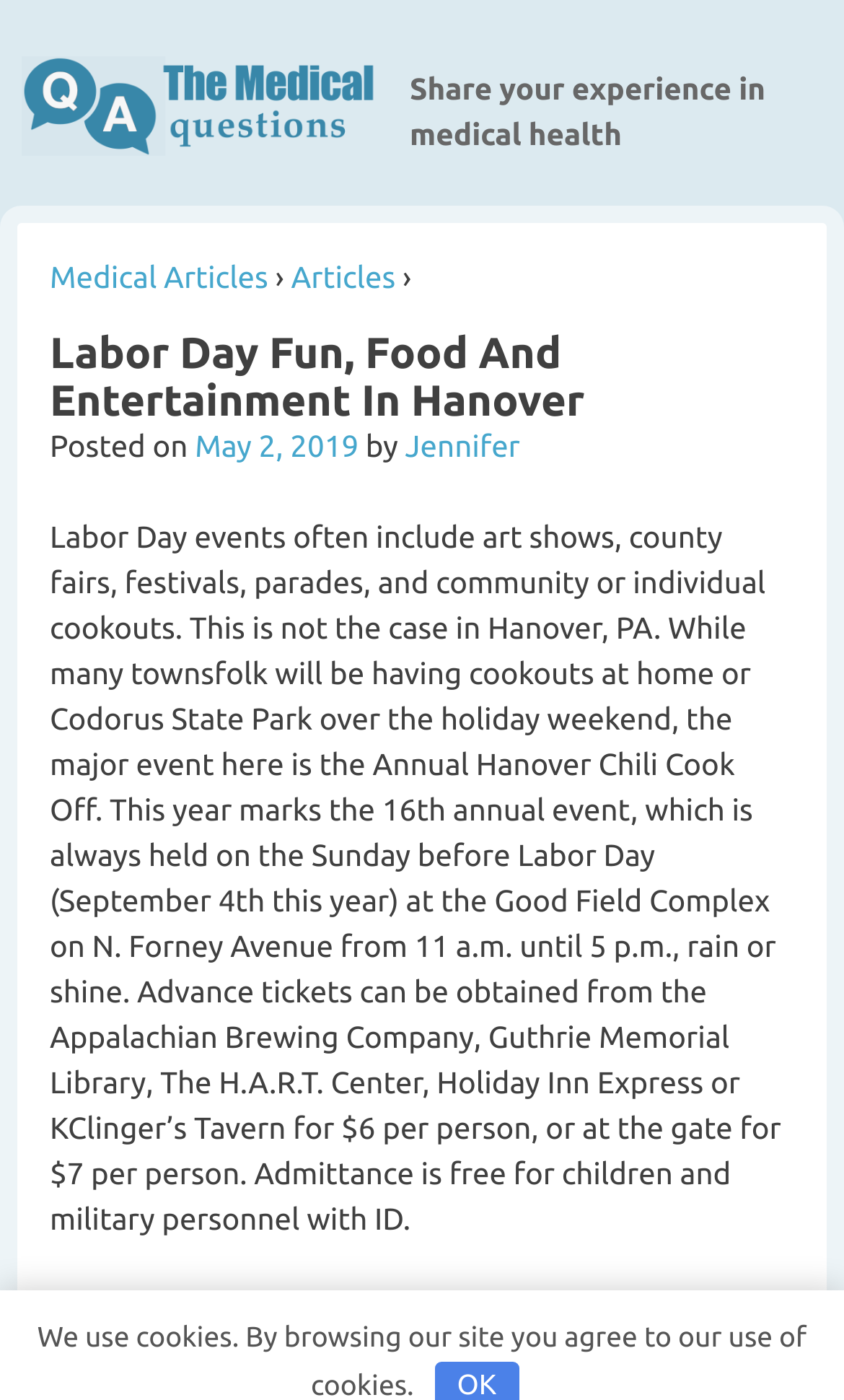What is the main event in Hanover on Labor Day?
Respond with a short answer, either a single word or a phrase, based on the image.

Hanover Chili Cook Off